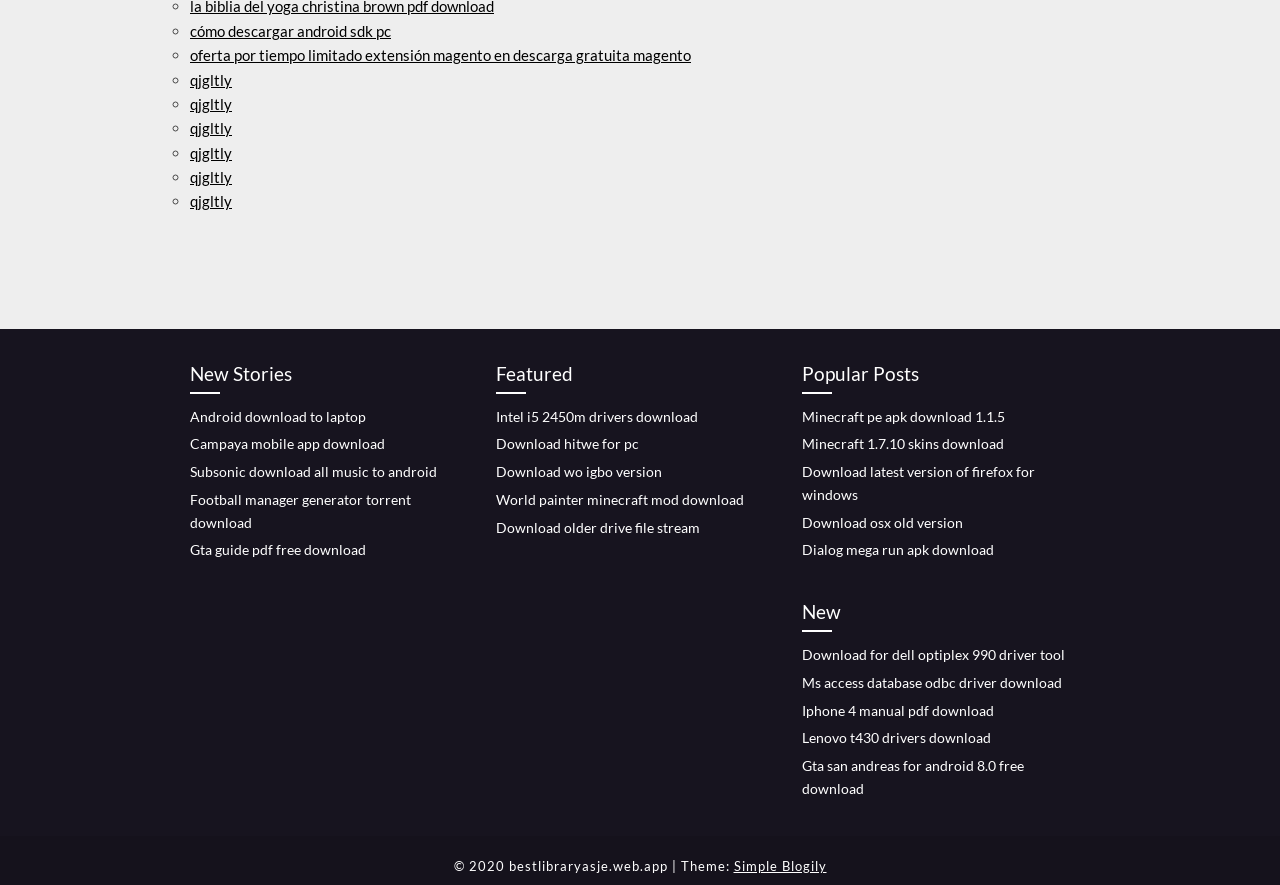What type of content is featured in the 'New Stories' section?
Analyze the image and deliver a detailed answer to the question.

The 'New Stories' section contains a list of links with descriptive text, suggesting that they are download links for various software, games, and tools.